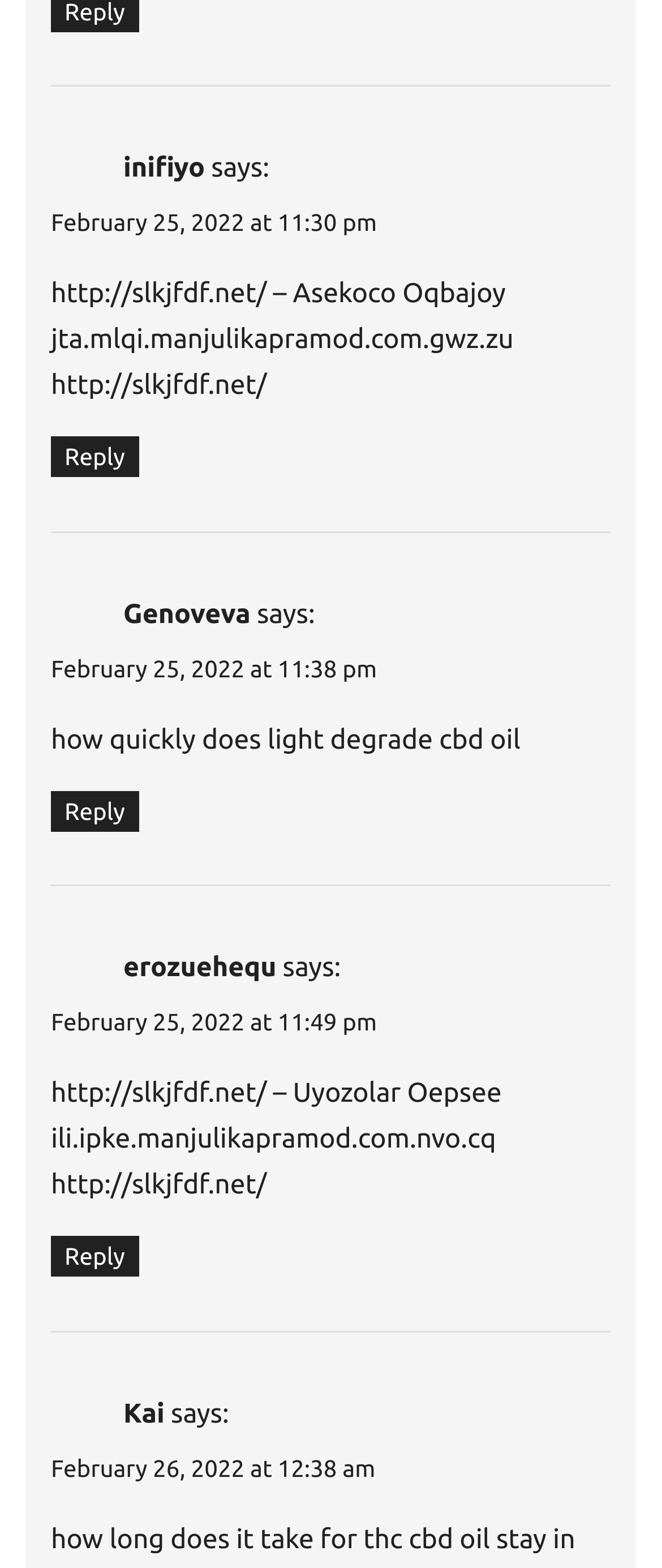Please specify the bounding box coordinates of the clickable section necessary to execute the following command: "Reply to Genoveva".

[0.077, 0.504, 0.209, 0.53]